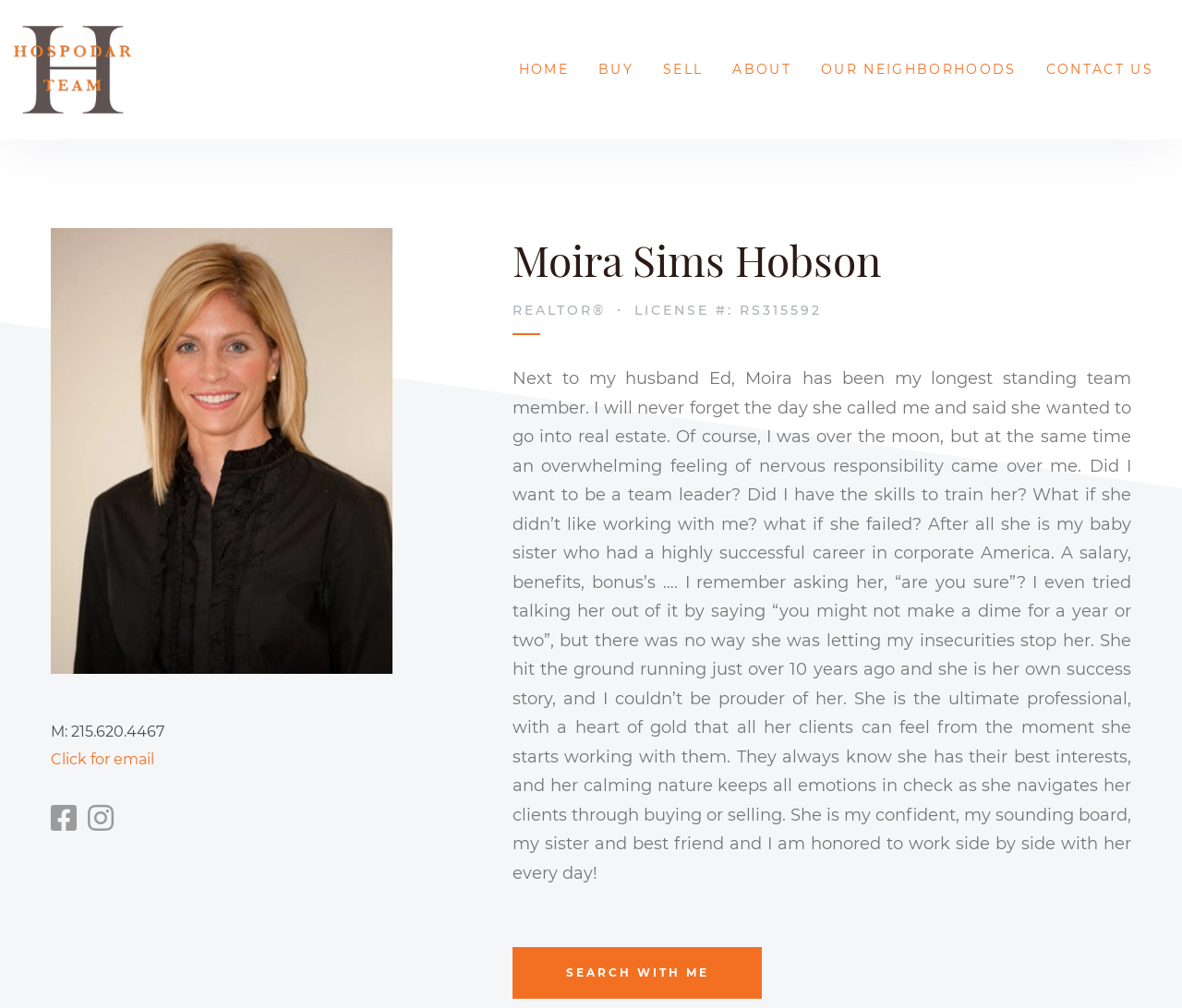What is the phone number of Moira Sims Hobson?
Based on the screenshot, give a detailed explanation to answer the question.

The phone number of Moira Sims Hobson is displayed as 'M: 215.620.4467' on the webpage.